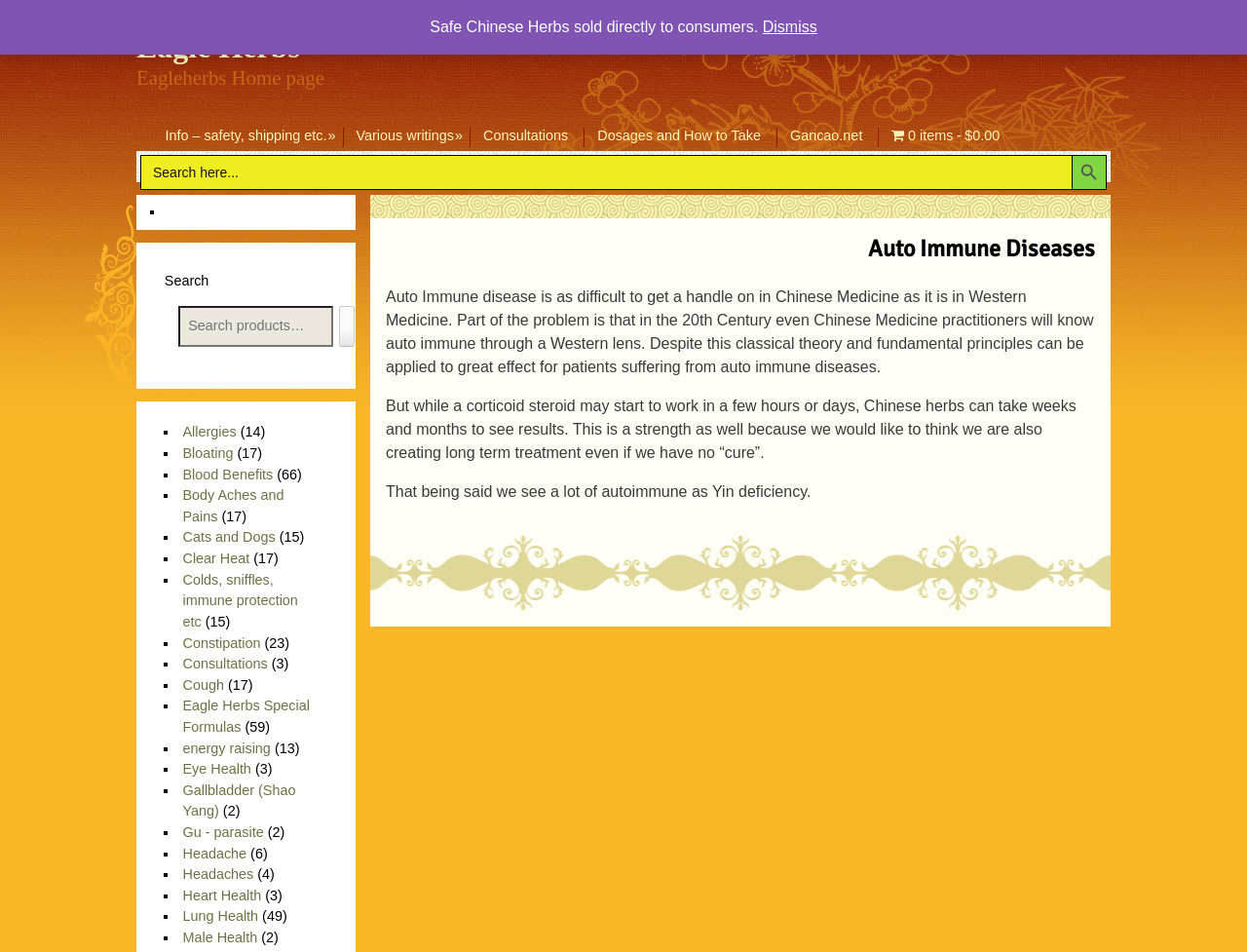Determine the bounding box coordinates of the section to be clicked to follow the instruction: "Search for products". The coordinates should be given as four float numbers between 0 and 1, formatted as [left, top, right, bottom].

[0.112, 0.163, 0.888, 0.2]